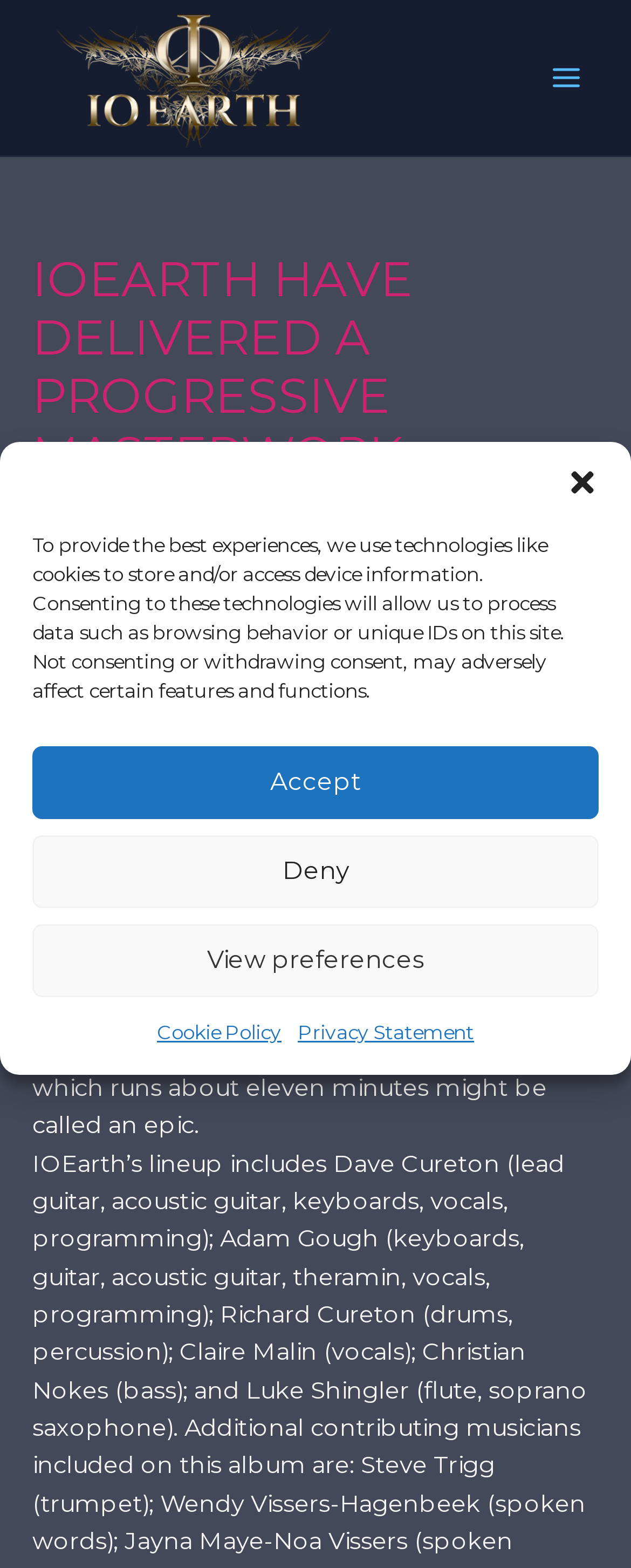Refer to the image and provide an in-depth answer to the question: 
Who is the author of the article?

I found a static text 'By Russell Elliot' which indicates that the author of the article is Russell Elliot.